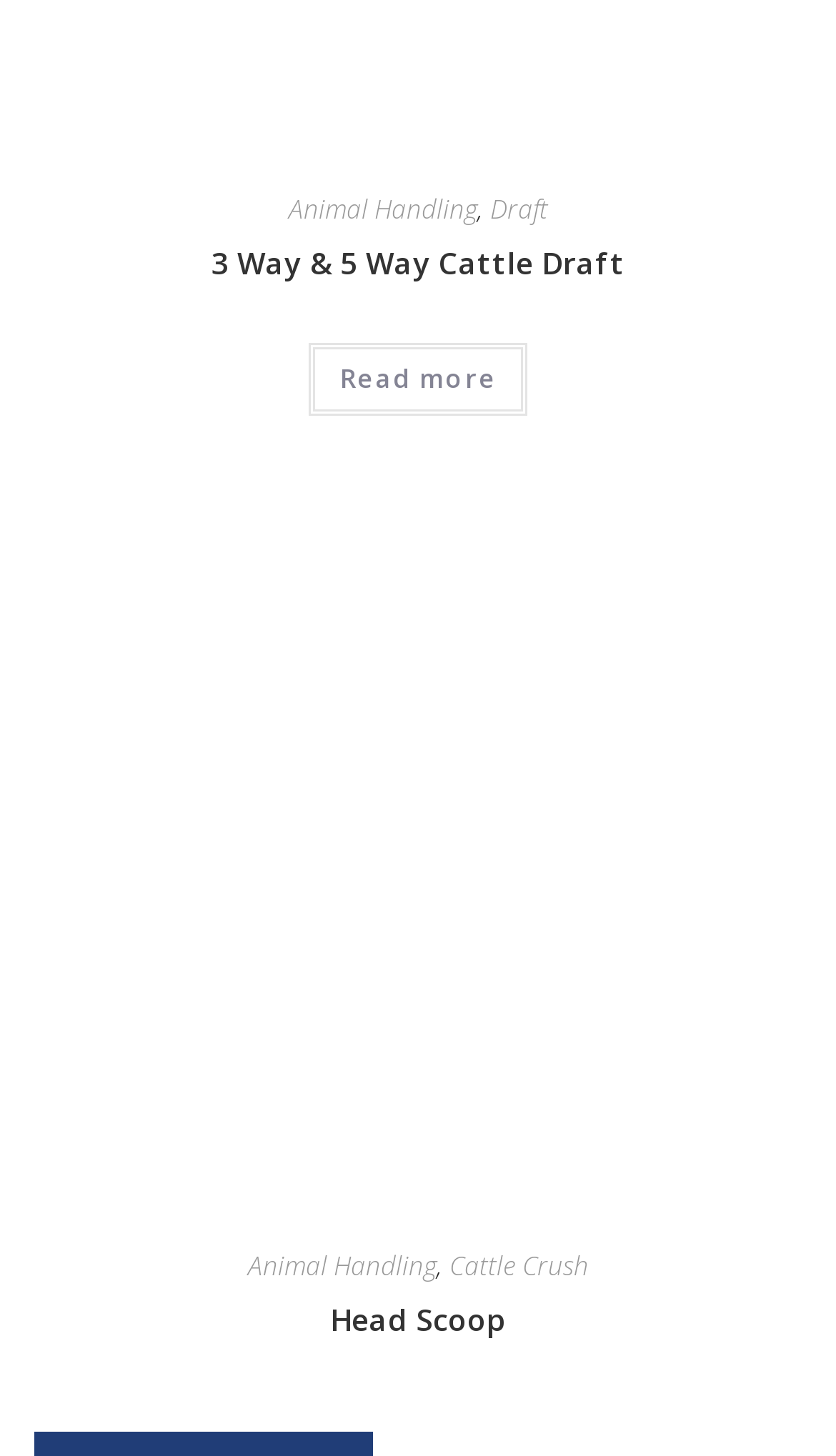Find and provide the bounding box coordinates for the UI element described here: "Read more". The coordinates should be given as four float numbers between 0 and 1: [left, top, right, bottom].

[0.368, 0.236, 0.632, 0.286]